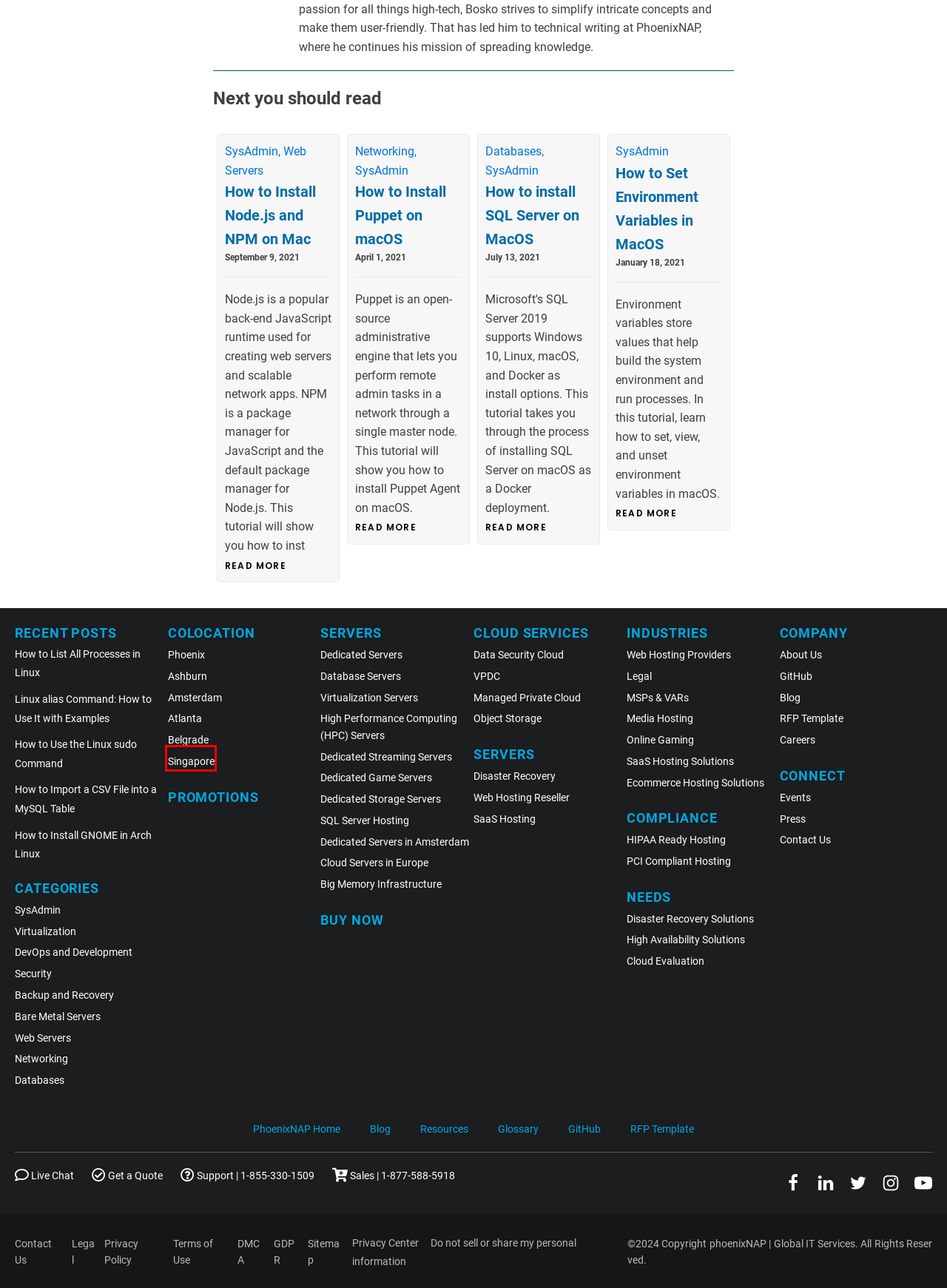Review the webpage screenshot and focus on the UI element within the red bounding box. Select the best-matching webpage description for the new webpage that follows after clicking the highlighted element. Here are the candidates:
A. Evaluate your Cloud Workloads with CloudGenera | phoenixNAP
B. Grow Your Career with TechJobs
C. phoenixNAP DMCA
D. Web Servers Archives | Knowledge Base by phoenixNAP
E. Robust Disaster Recovery Services | phoenixNAP
F. Home | phoenixNAP IT Glossary
G. Singapore Data Center by phoenixNAP
H. Data Center Colocation Hosting Provider, Award Winning 2019 | phoenixNAP

G